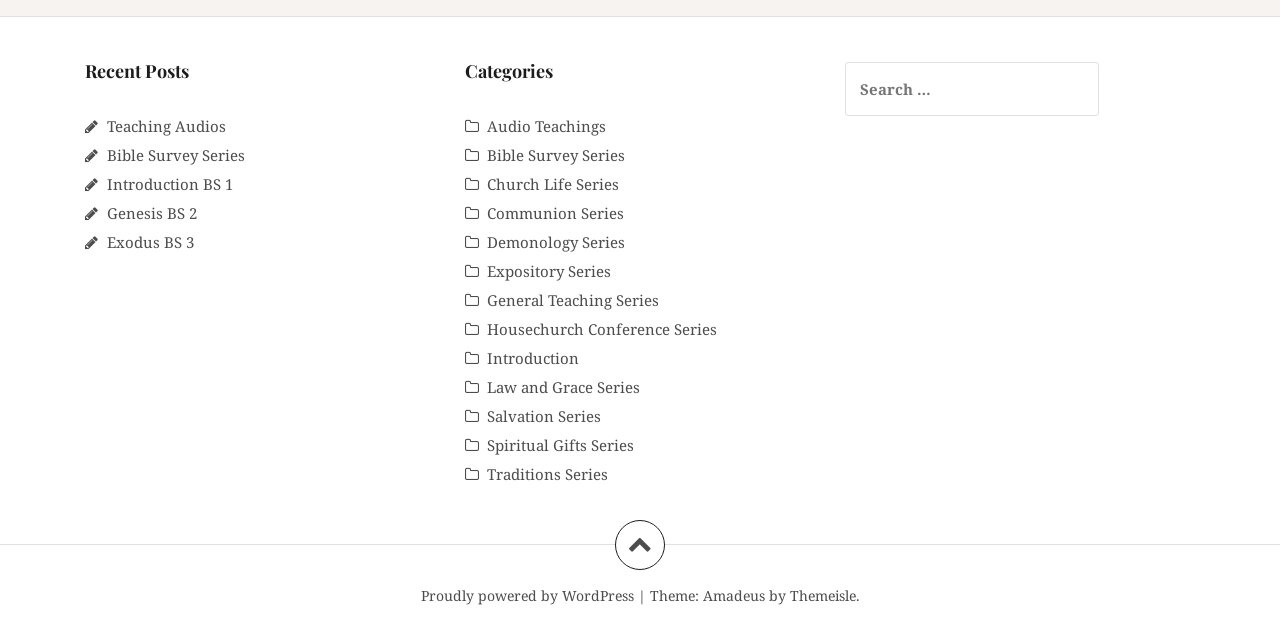Provide the bounding box coordinates of the HTML element described as: "Expository Series". The bounding box coordinates should be four float numbers between 0 and 1, i.e., [left, top, right, bottom].

[0.38, 0.409, 0.477, 0.441]